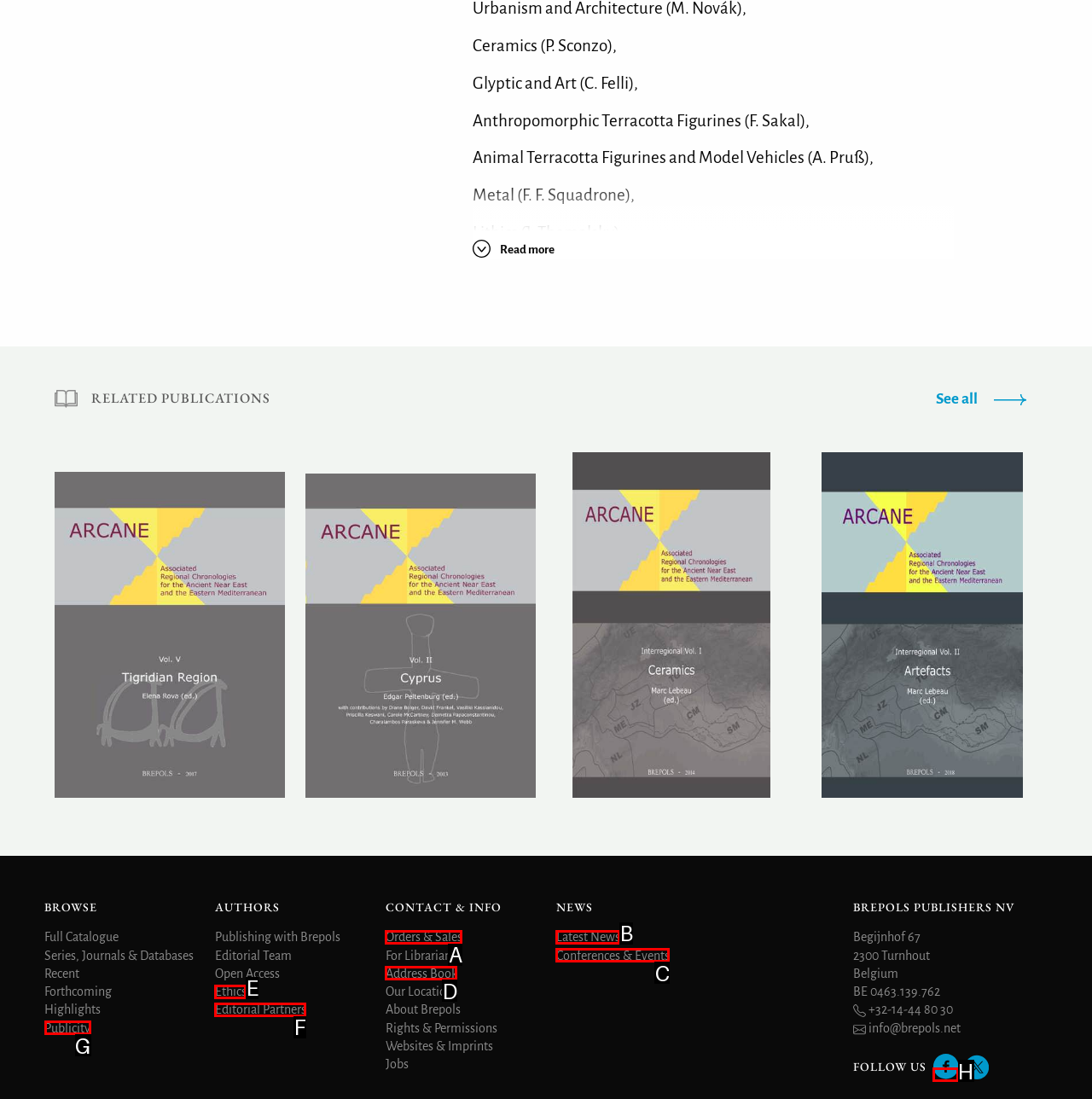Given the description: Ethics, identify the HTML element that fits best. Respond with the letter of the correct option from the choices.

E